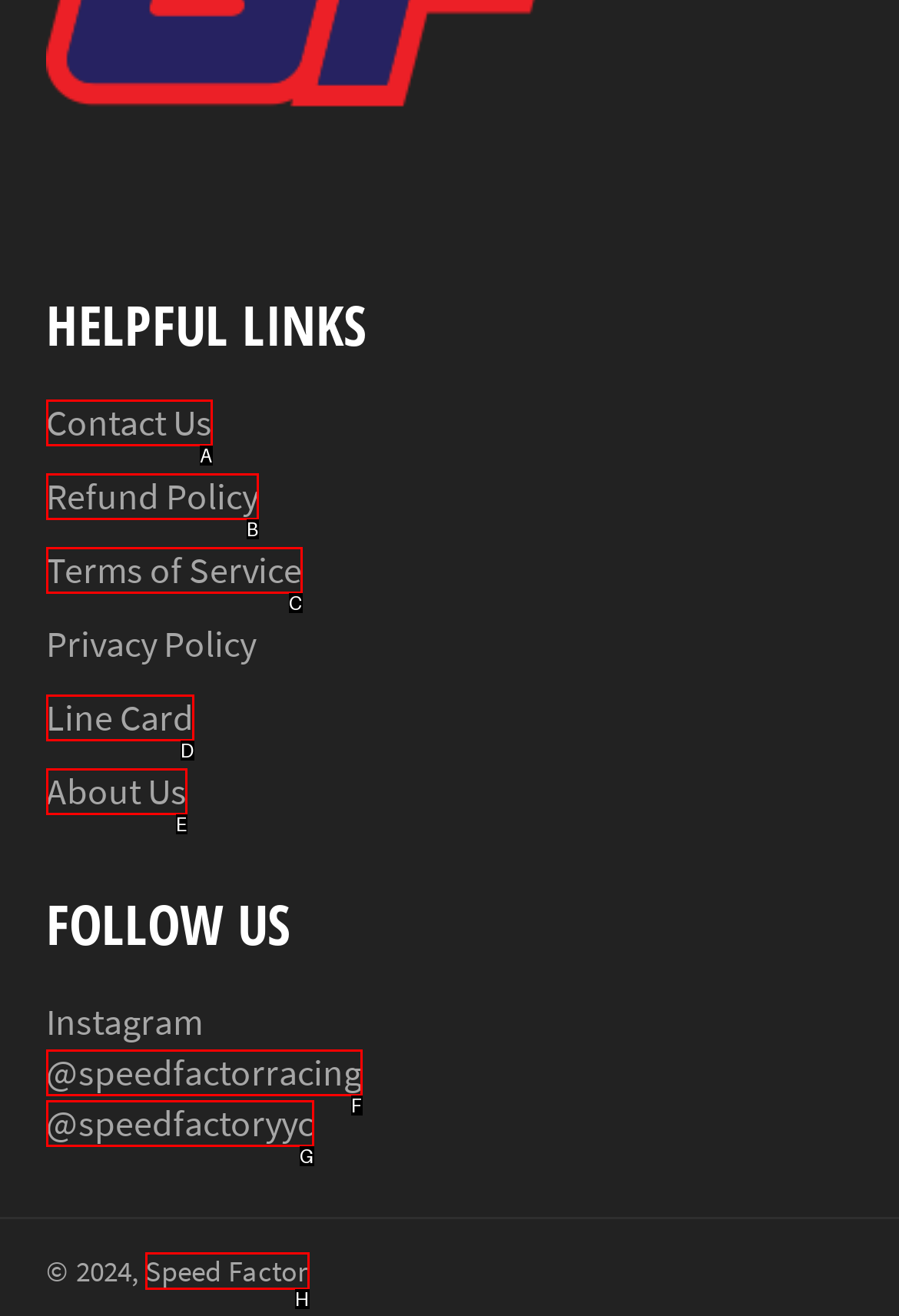Which lettered UI element aligns with this description: Terms of Service
Provide your answer using the letter from the available choices.

C